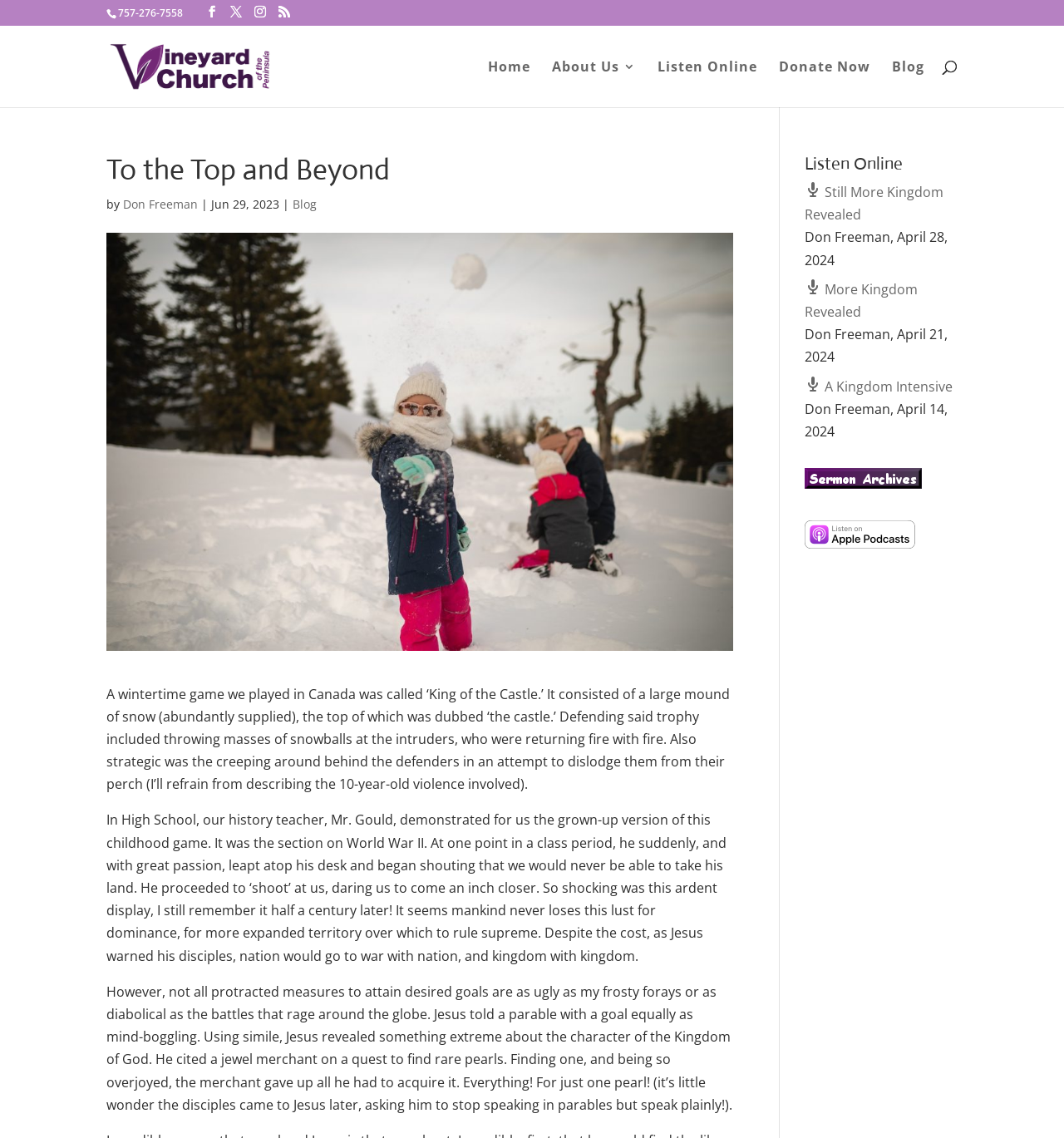Determine the bounding box coordinates of the clickable element to achieve the following action: 'Subscribe to the rss feed'. Provide the coordinates as four float values between 0 and 1, formatted as [left, top, right, bottom].

[0.756, 0.417, 0.867, 0.433]